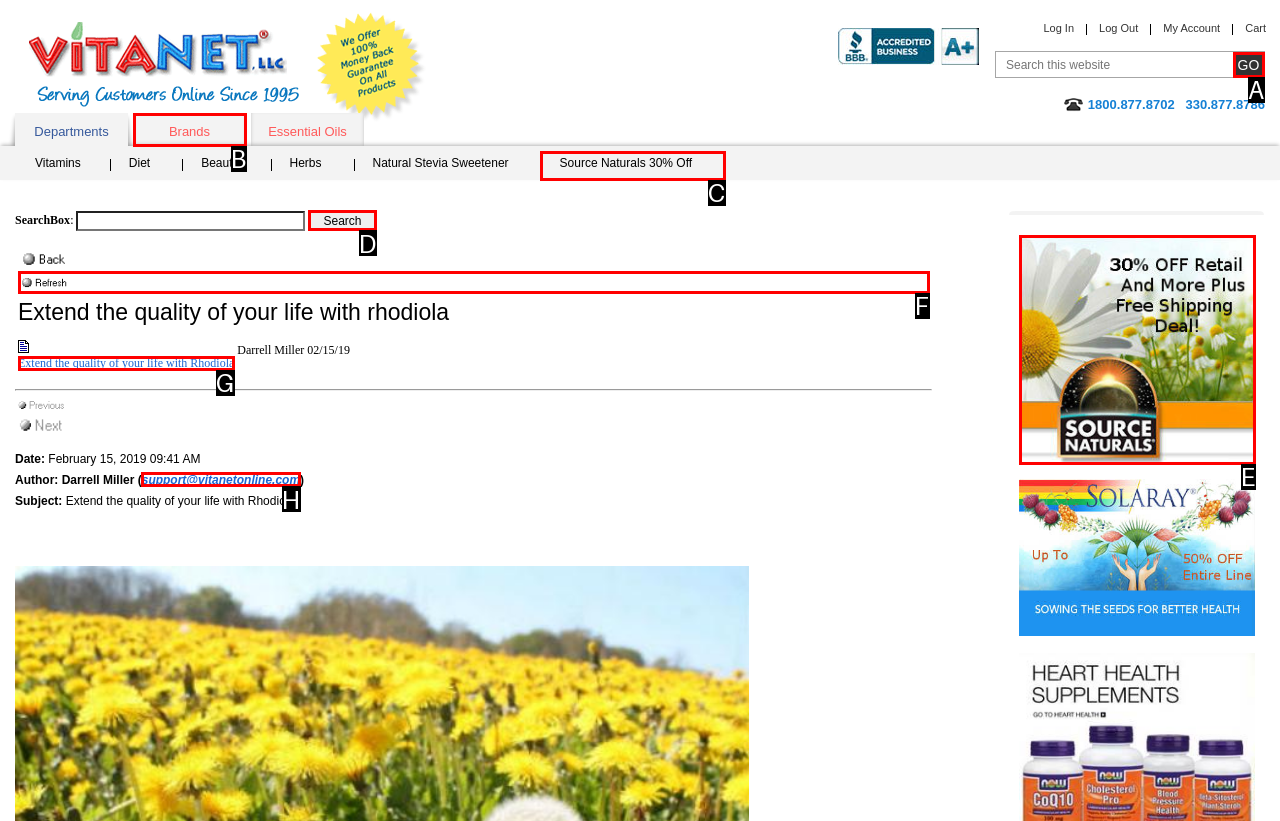Choose the letter that best represents the description: Source Naturals 30% Off. Answer with the letter of the selected choice directly.

C